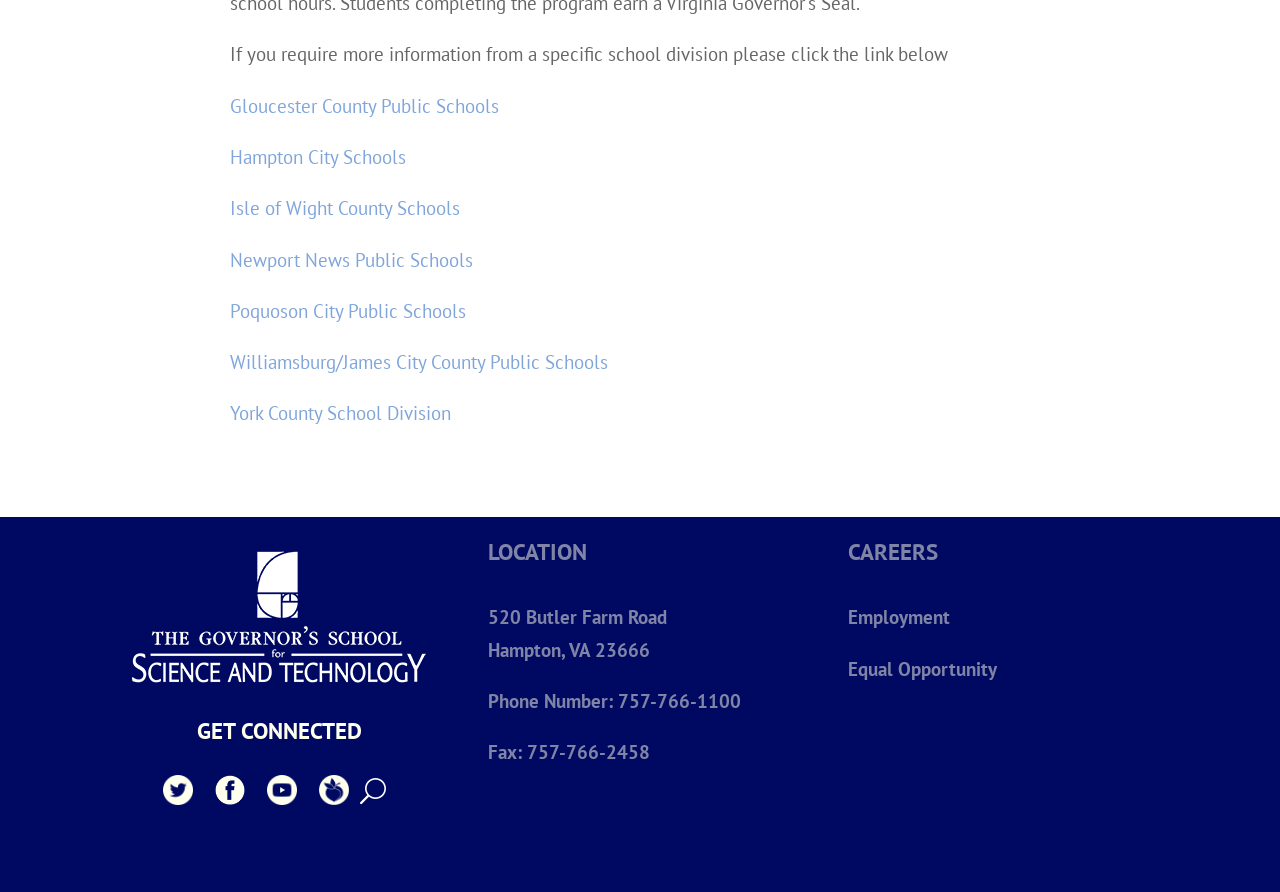Determine the bounding box coordinates of the UI element described by: "Isle of Wight County Schools".

[0.18, 0.22, 0.36, 0.247]